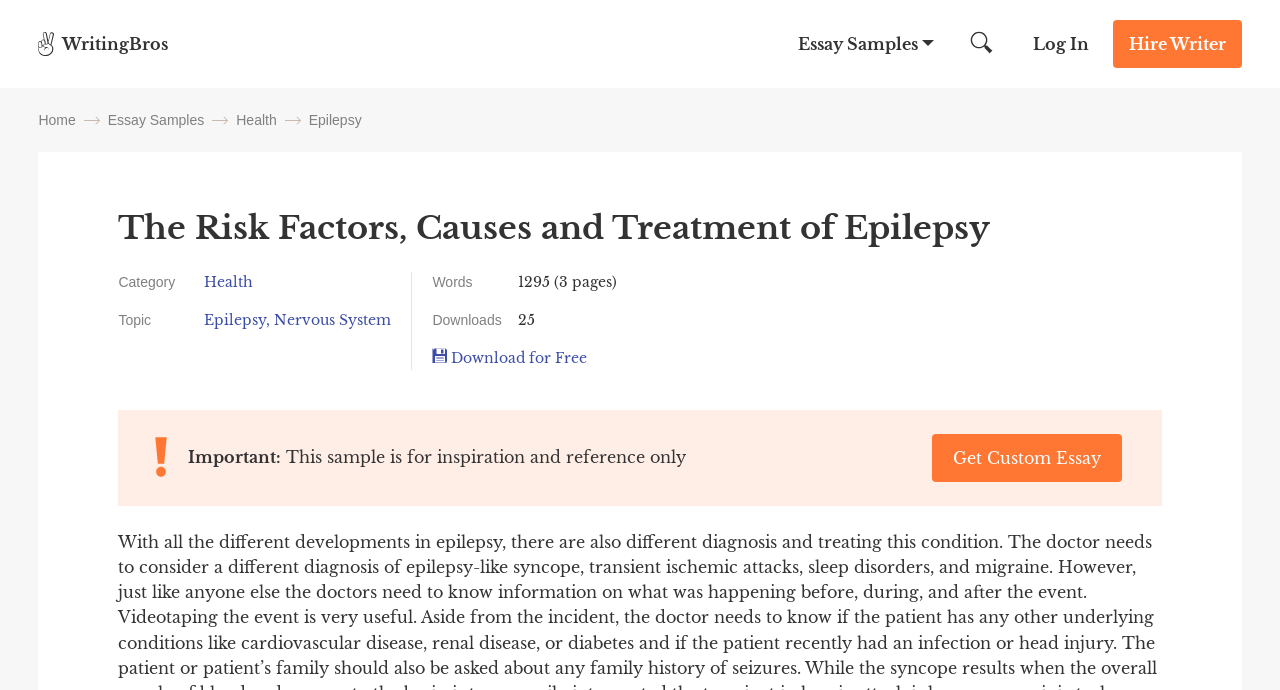Determine the bounding box coordinates of the clickable region to execute the instruction: "Log in to the website". The coordinates should be four float numbers between 0 and 1, denoted as [left, top, right, bottom].

[0.807, 0.049, 0.85, 0.078]